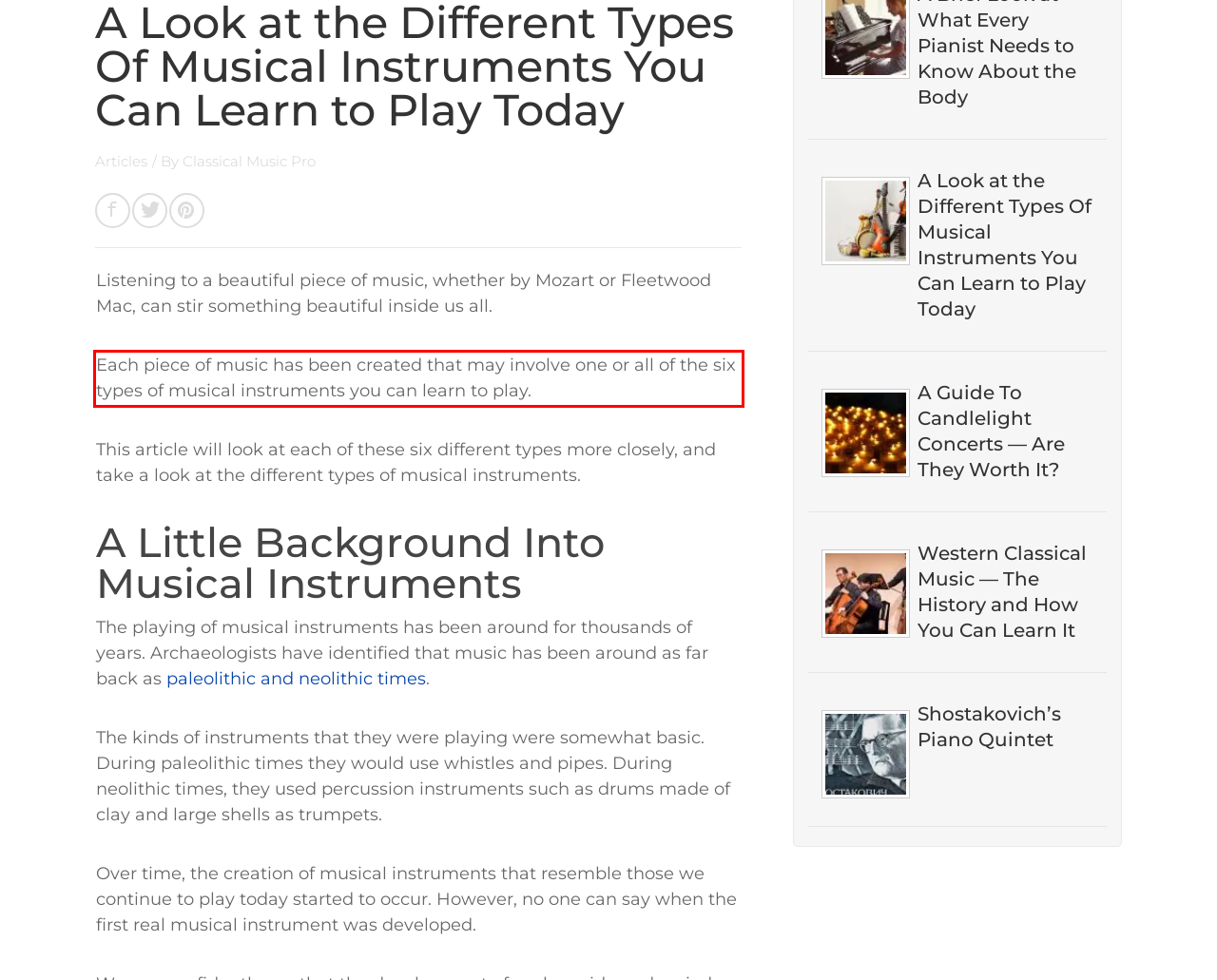Locate the red bounding box in the provided webpage screenshot and use OCR to determine the text content inside it.

Each piece of music has been created that may involve one or all of the six types of musical instruments you can learn to play.